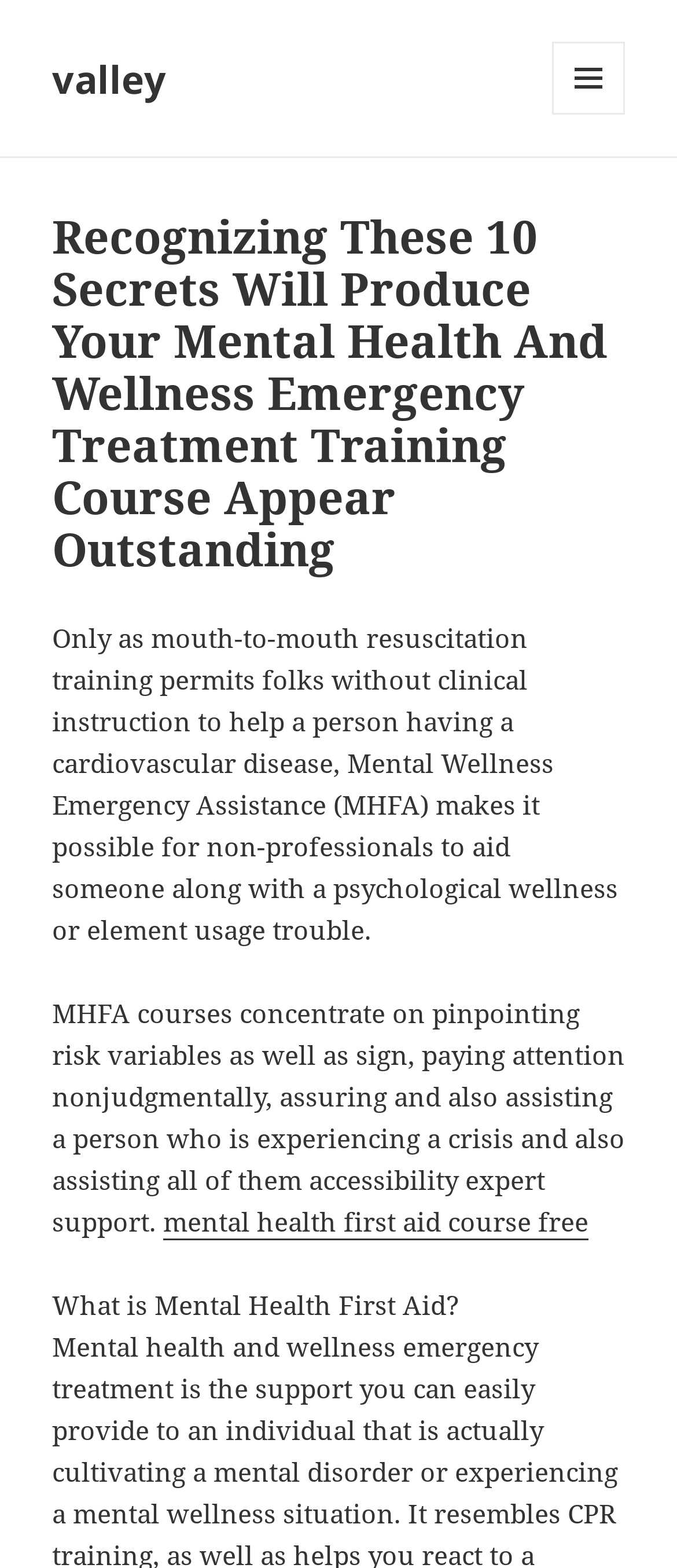Create a detailed narrative describing the layout and content of the webpage.

The webpage appears to be focused on mental health and wellness, specifically on a training course for mental health emergency treatment. At the top left of the page, there is a link to "valley". On the top right, there is a button labeled "MENU AND WIDGETS" that is not expanded. 

Below the button, there is a header section that spans the entire width of the page. Within this section, there is a heading that repeats the title "Recognizing These 10 Secrets Will Produce Your Mental Health And Wellness Emergency Treatment Training Course Appear Outstanding". 

Below the heading, there are three blocks of text. The first block explains the importance of Mental Wellness Emergency Assistance (MHFA) training, which allows non-professionals to aid someone with a psychological wellness or substance use issue. The second block describes the focus of MHFA courses, including identifying risk factors and signs, listening non-judgmentally, and assisting individuals in crisis to access professional support. 

The third block of text is a link to a "mental health first aid course free" resource, positioned below the second block of text. To the left of the link, there is a static text "What is Mental Health First Aid?" that appears to be a section title or a question. Overall, the webpage seems to be providing information and resources related to mental health emergency treatment training.